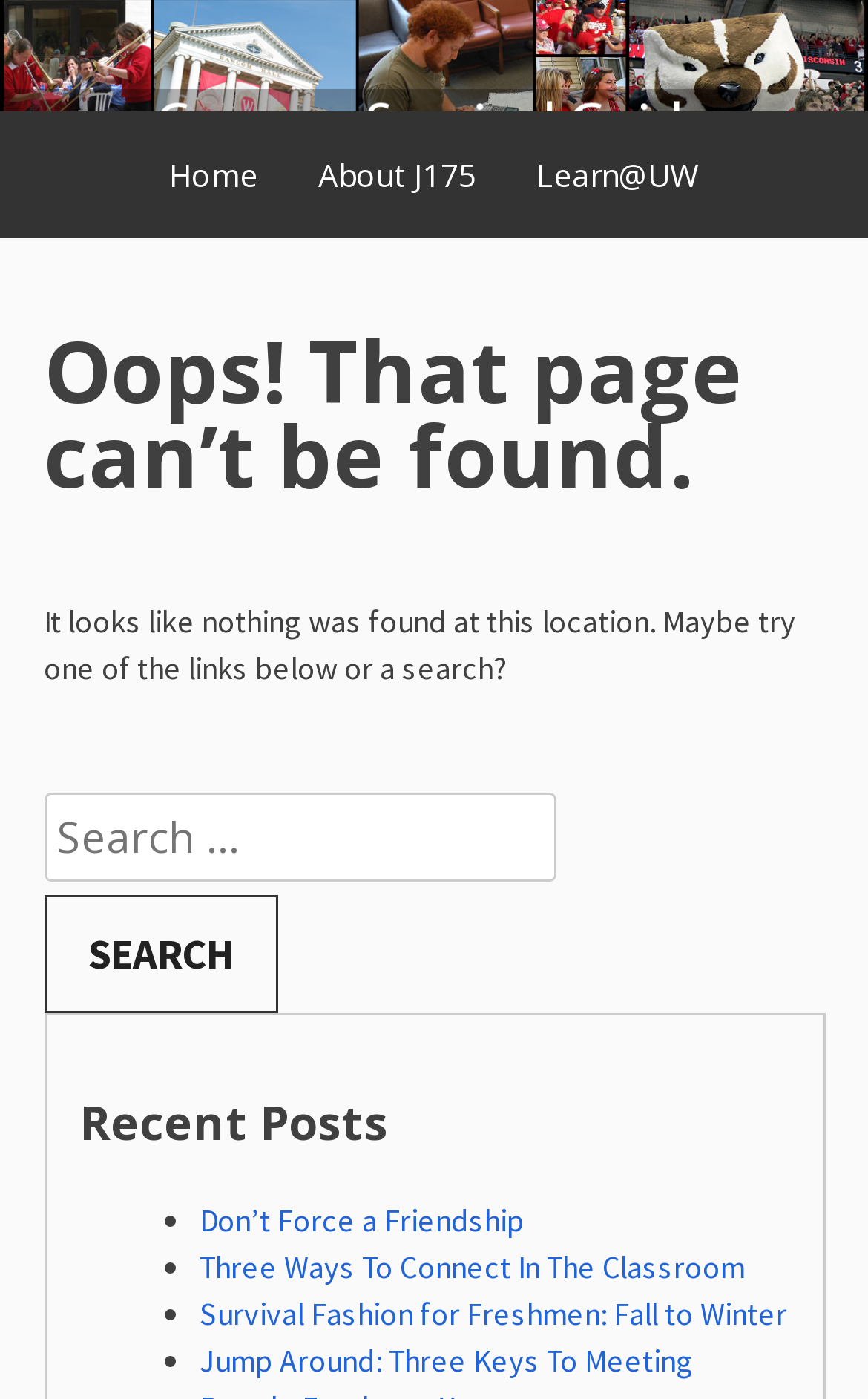Bounding box coordinates should be provided in the format (top-left x, top-left y, bottom-right x, bottom-right y) with all values between 0 and 1. Identify the bounding box for this UI element: About J175

[0.336, 0.095, 0.579, 0.154]